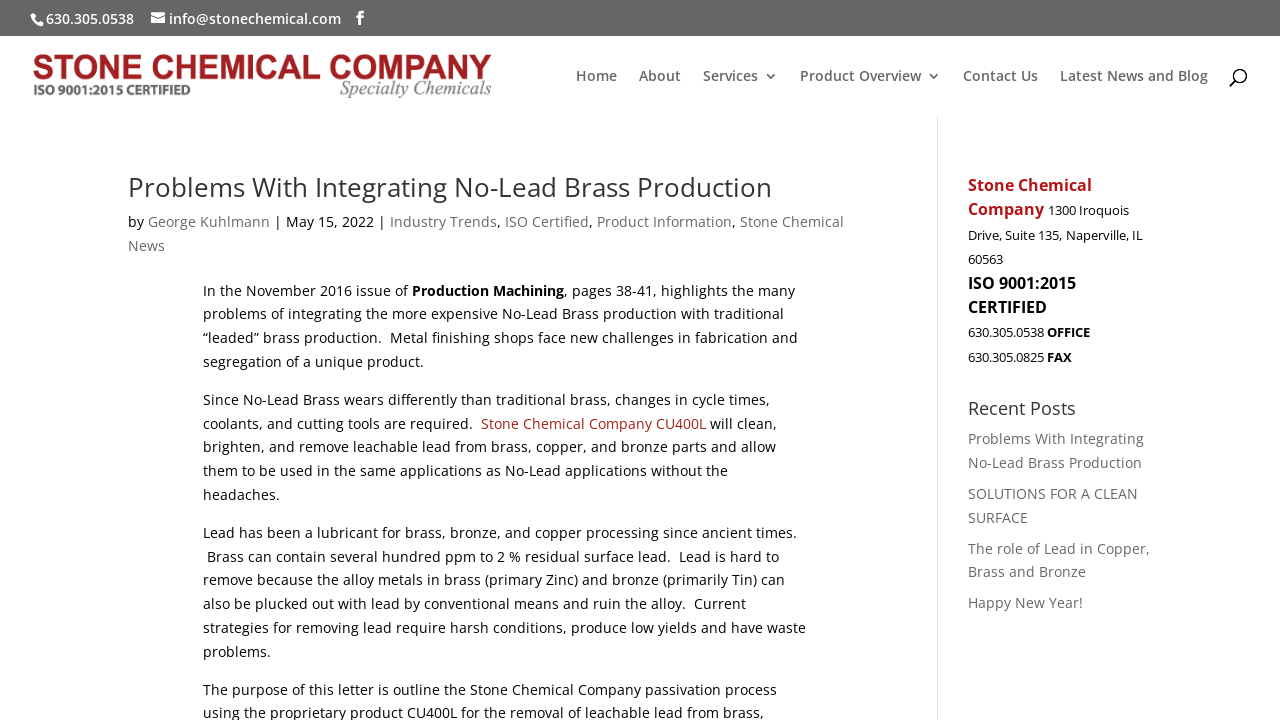Identify the bounding box coordinates of the area that should be clicked in order to complete the given instruction: "Learn more about Stone Chemical Company". The bounding box coordinates should be four float numbers between 0 and 1, i.e., [left, top, right, bottom].

[0.027, 0.09, 0.358, 0.116]